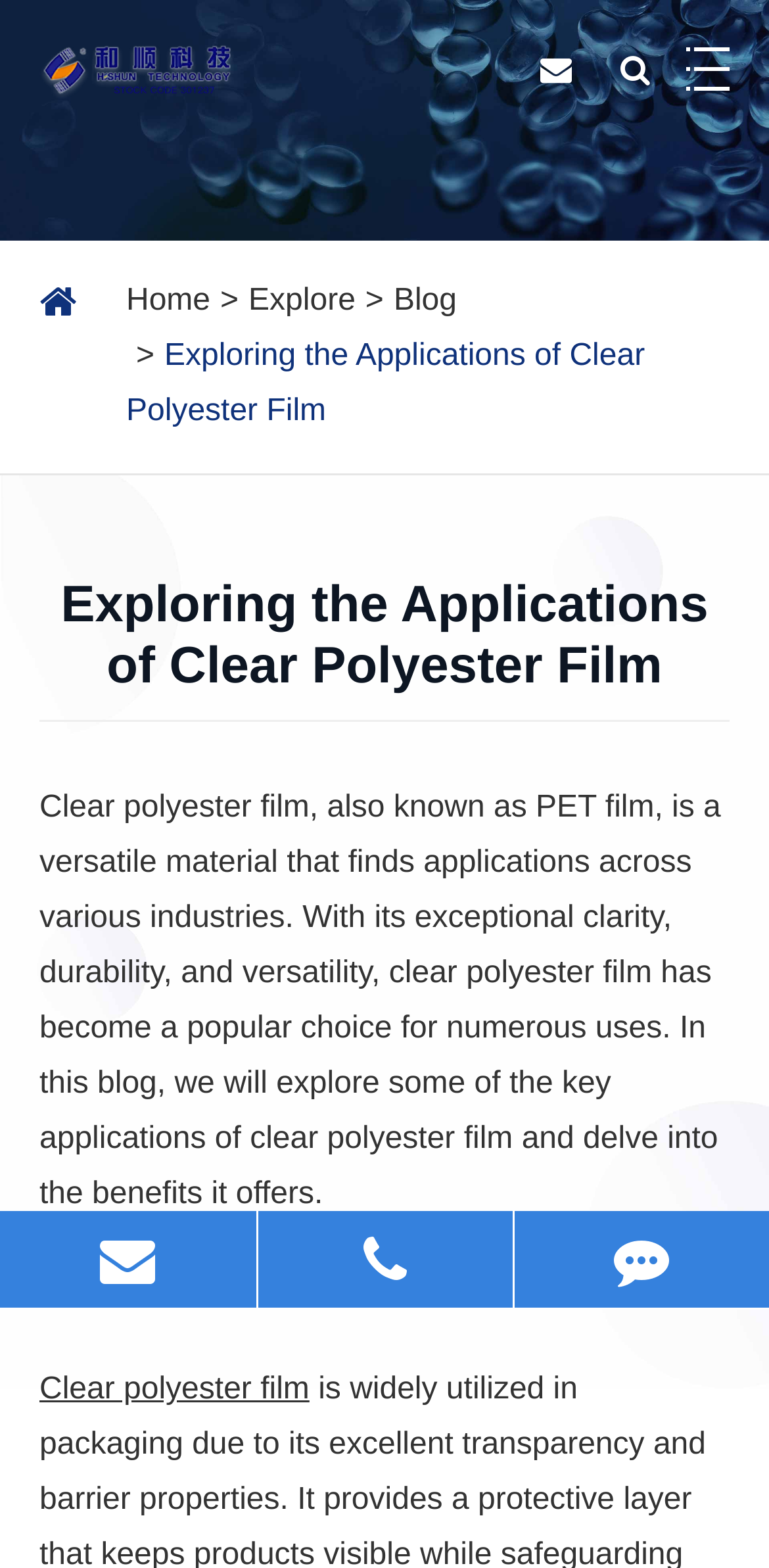Based on the image, provide a detailed response to the question:
What is the contact phone number?

The contact phone number can be found at the bottom of the webpage, where it is written as '0572-8358620' next to the 'TEL' link.